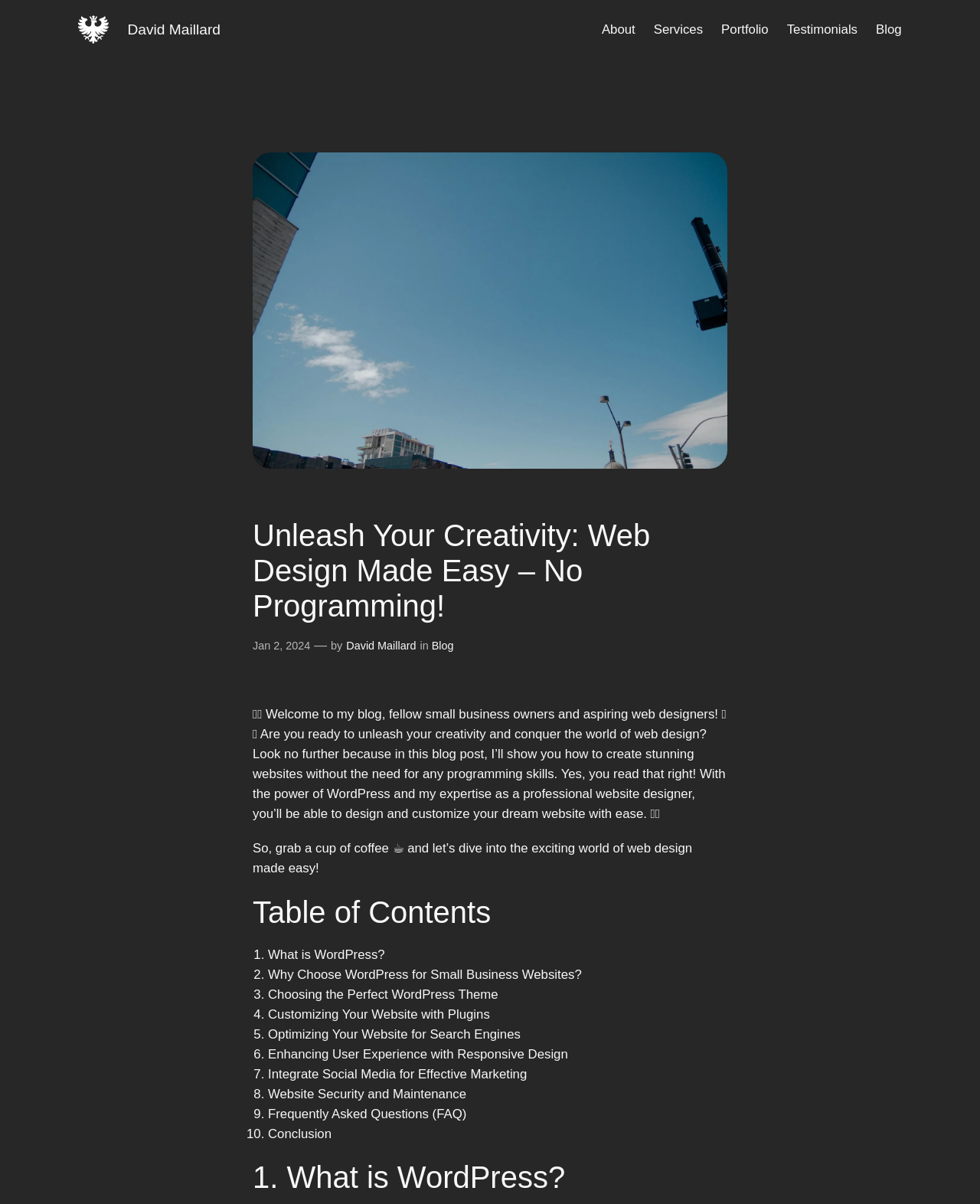Give a detailed account of the webpage.

This webpage is about web design and is titled "Unleash Your Creativity: Web Design Made Easy – No Programming!" by David Maillard. At the top left, there is a link to the author's name, accompanied by a small image. Below this, there is a navigation menu with links to "About", "Services", "Portfolio", "Testimonials", and "Blog". 

To the right of the navigation menu, there is a large figure that takes up most of the width of the page. Above this figure, there is a heading with the title of the webpage, followed by a time stamp and the author's name. 

Below the figure, there is a welcoming message to small business owners and aspiring web designers, introducing the topic of creating stunning websites without programming skills. The message is followed by a brief overview of what the blog post will cover. 

Further down, there is a table of contents with 10 items, each with a number and a brief description. The items include topics such as "What is WordPress?", "Choosing the Perfect WordPress Theme", and "Optimizing Your Website for Search Engines". 

Each item in the table of contents is a link, and below the table of contents, there are headings for each of the 10 topics, with the first topic "What is WordPress?" being the first one displayed.